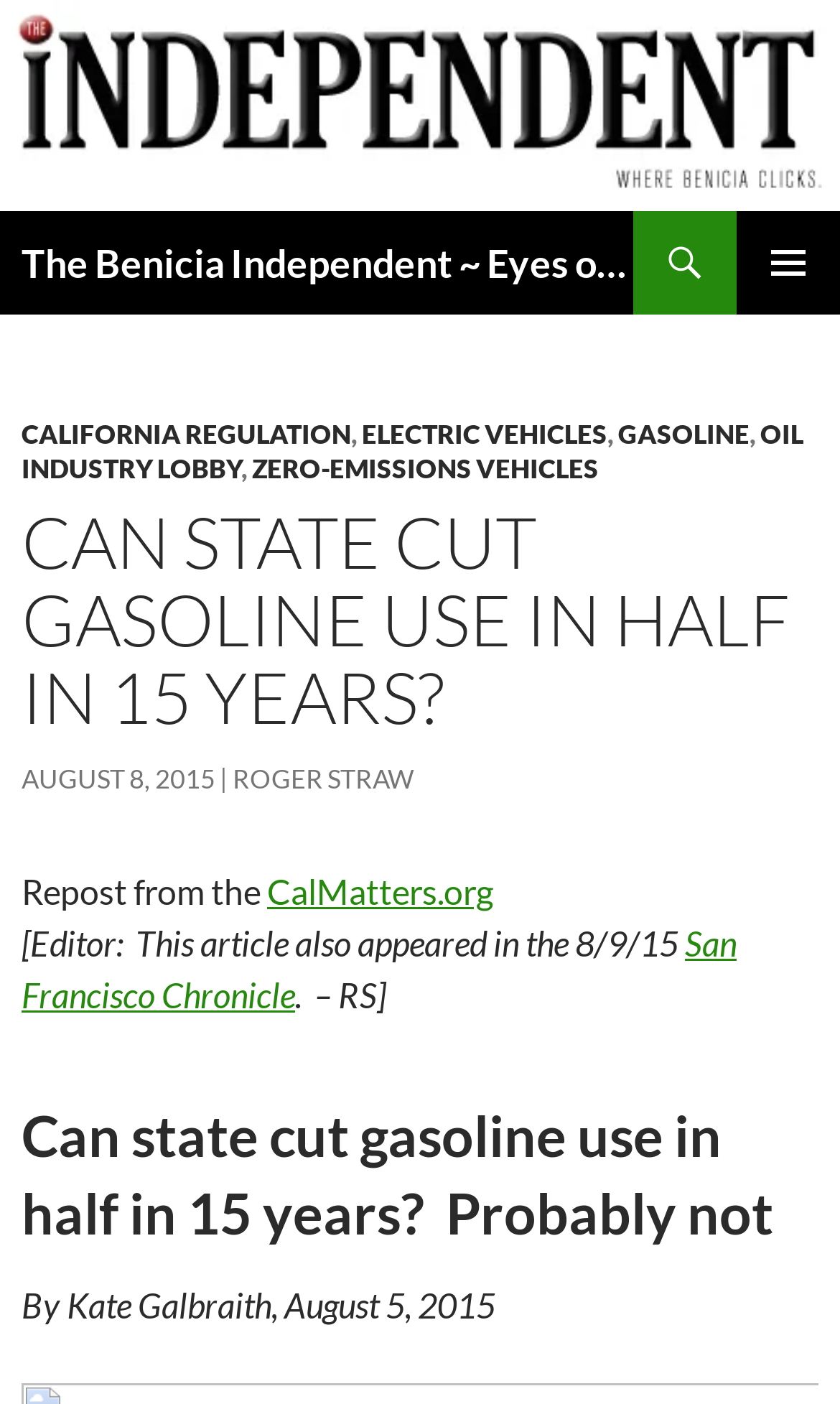Identify and provide the bounding box coordinates of the UI element described: "San Francisco Chronicle". The coordinates should be formatted as [left, top, right, bottom], with each number being a float between 0 and 1.

[0.026, 0.657, 0.877, 0.723]